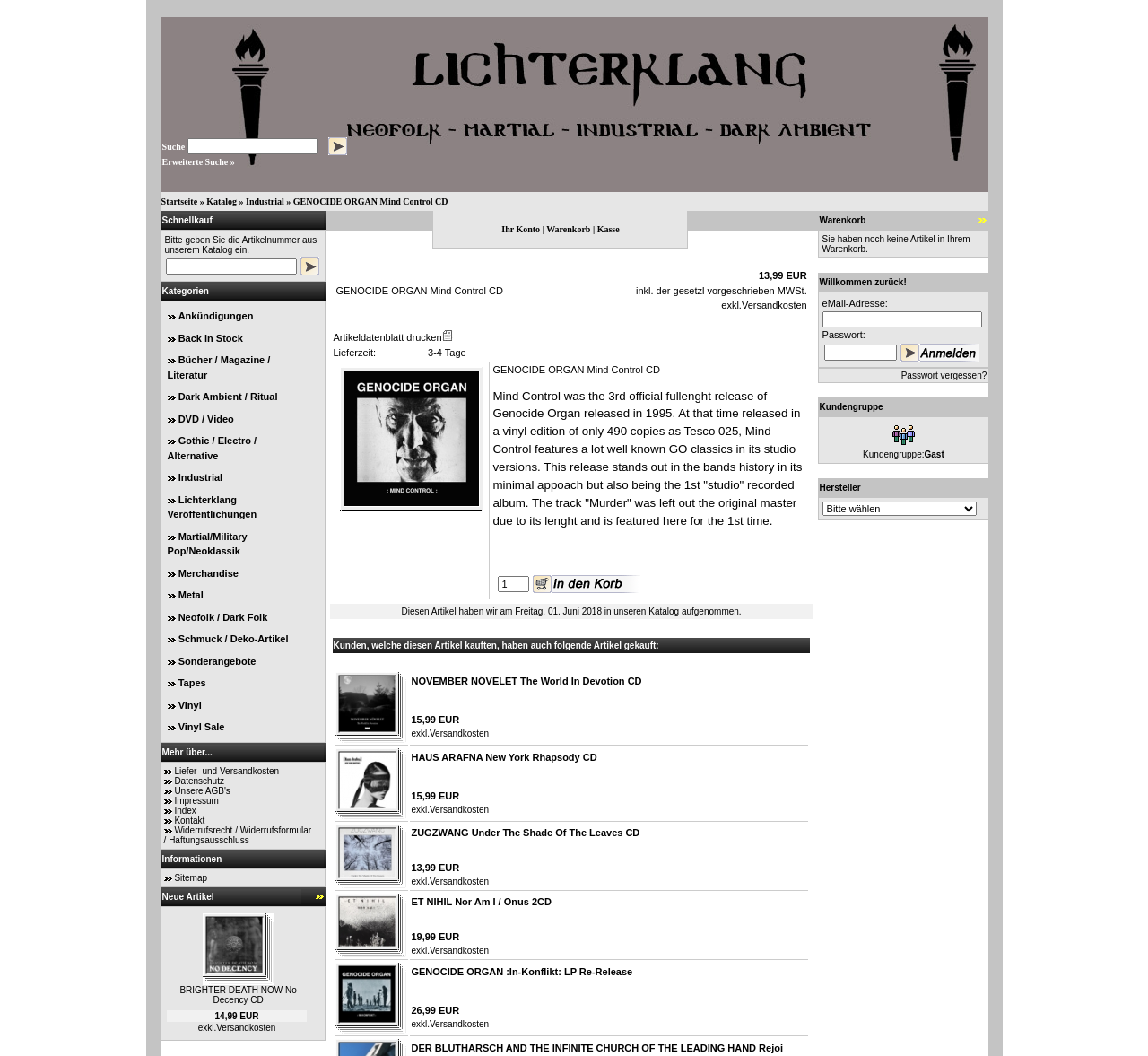What is the purpose of the textbox in the search section?
Please give a detailed answer to the question using the information shown in the image.

The textbox is located in the search section, and its adjacent text is 'Bitte geben Sie die Artikelnummer aus unserem Katalog ein.' which translates to 'Please enter the article number from our catalog.' Therefore, the purpose of the textbox is to enter the article number.